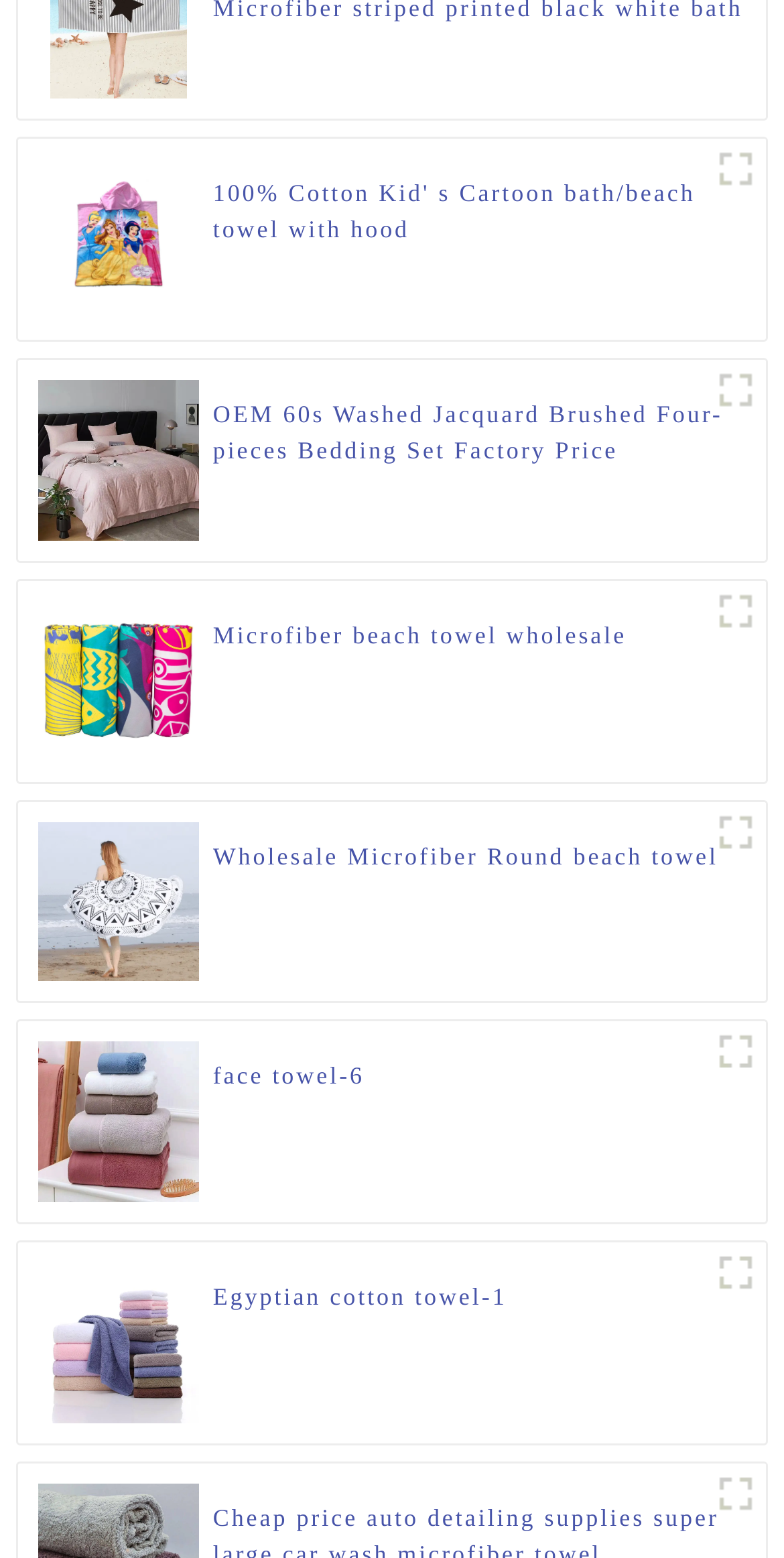Please find the bounding box for the following UI element description. Provide the coordinates in (top-left x, top-left y, bottom-right x, bottom-right y) format, with values between 0 and 1: Wholesale Microfiber Round beach towel

[0.272, 0.538, 0.916, 0.584]